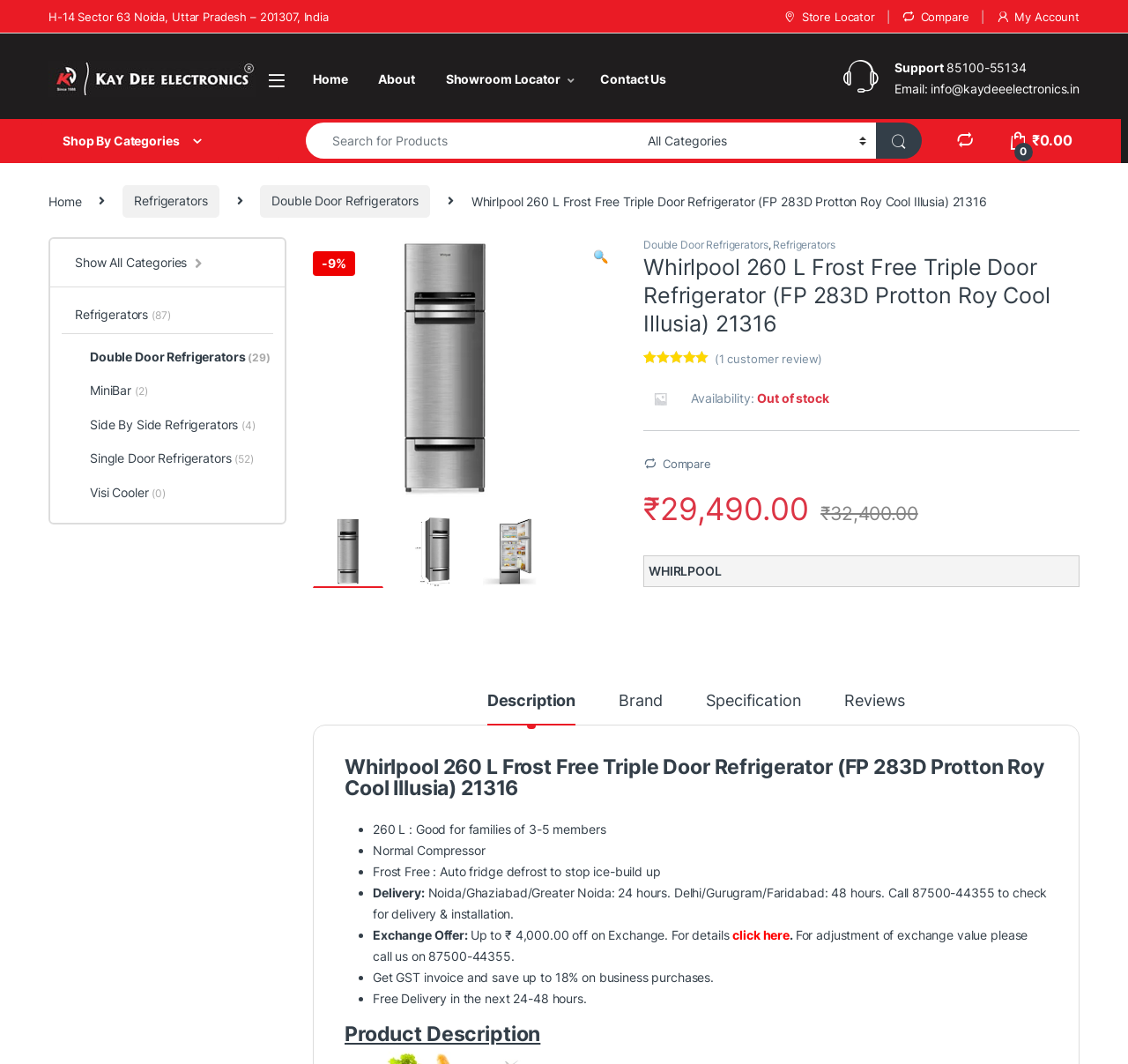Determine and generate the text content of the webpage's headline.

Whirlpool 260 L Frost Free Triple Door Refrigerator (FP 283D Protton Roy Cool Illusia) 21316